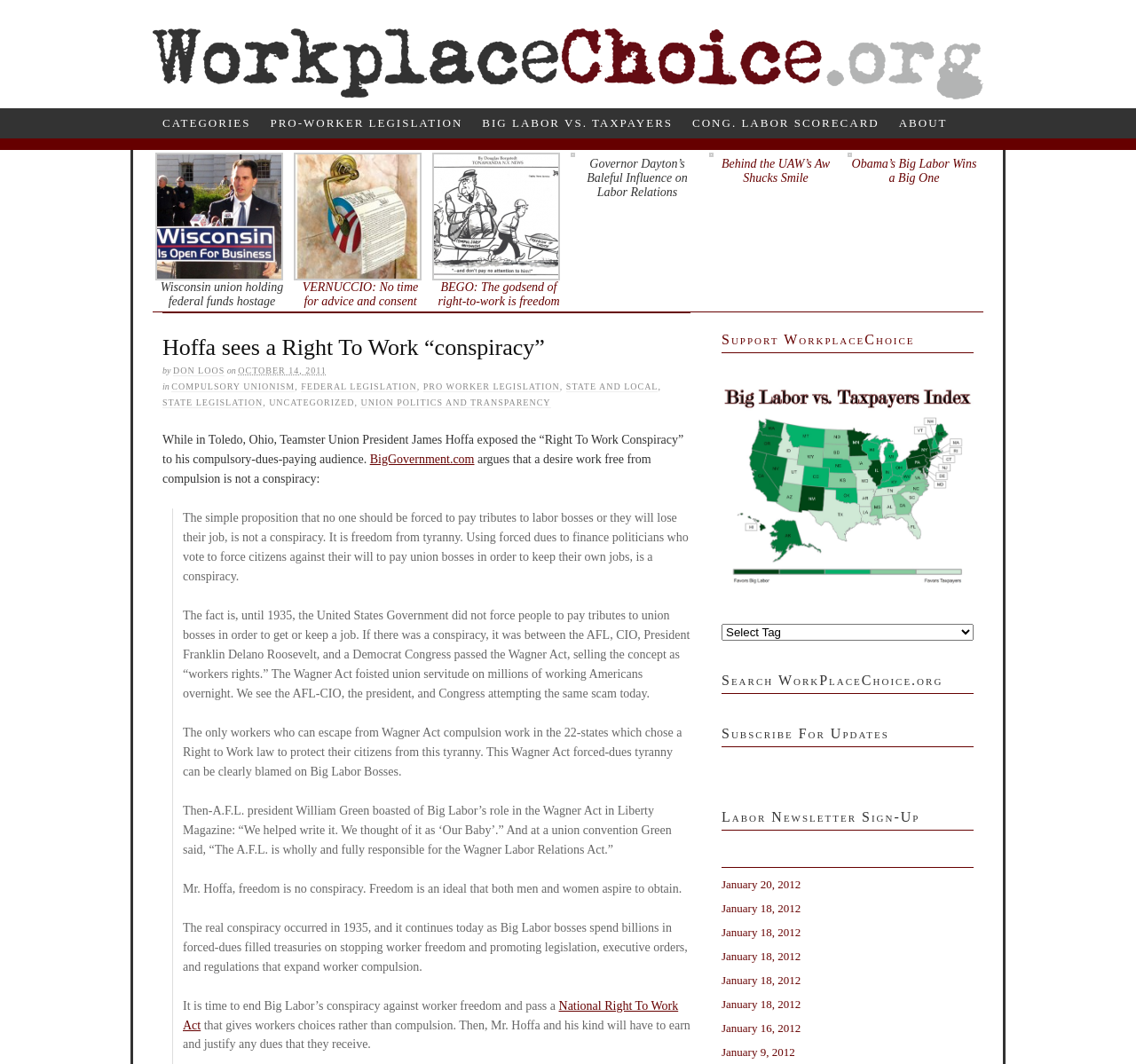Examine the image carefully and respond to the question with a detailed answer: 
What is the topic of the article?

The topic of the article can be inferred from the heading 'Hoffa sees a Right To Work “conspiracy”' and the content of the article, which discusses the concept of Right To Work and its relation to labor unions and legislation.